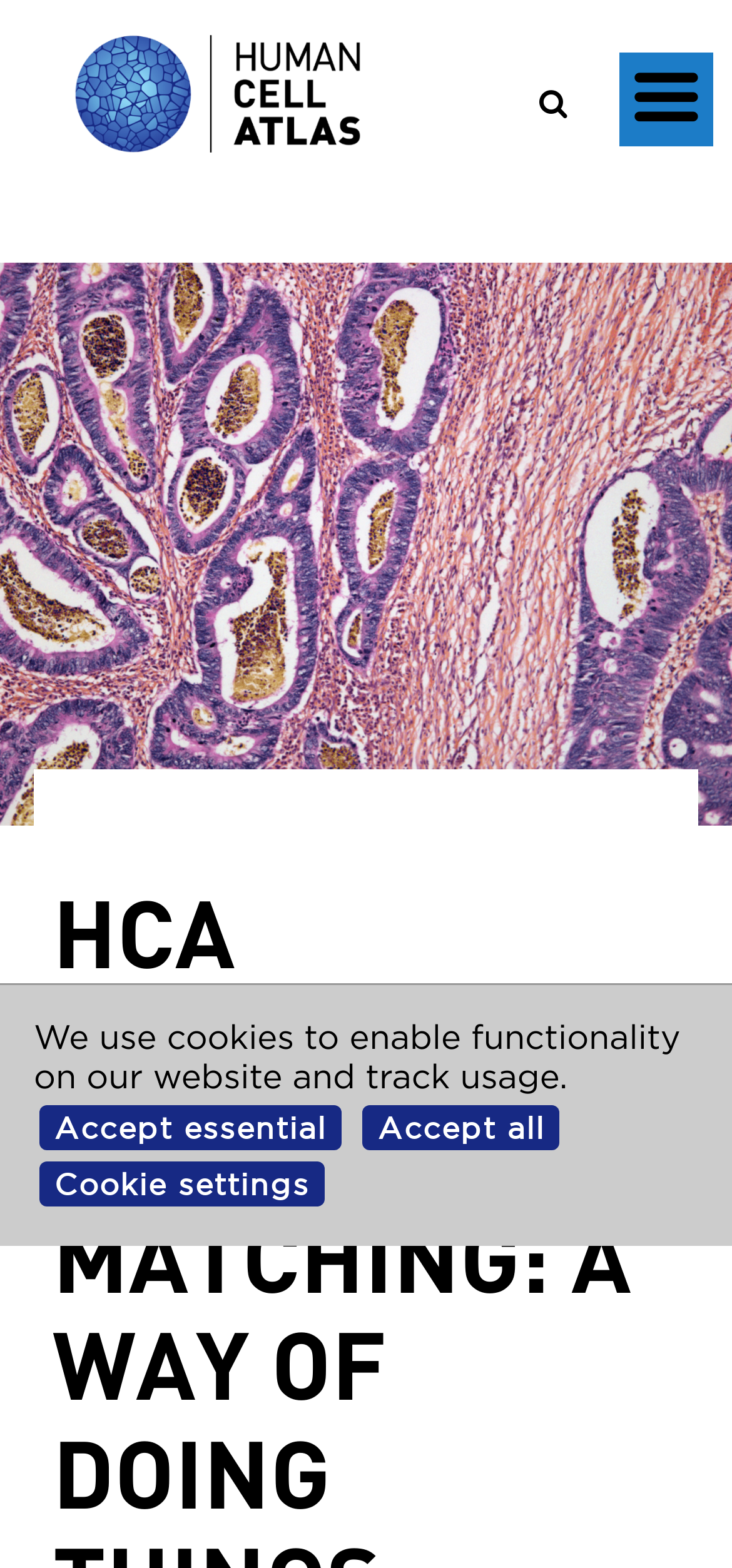What is the function of the button with a search icon?
Using the image as a reference, answer with just one word or a short phrase.

Open search box